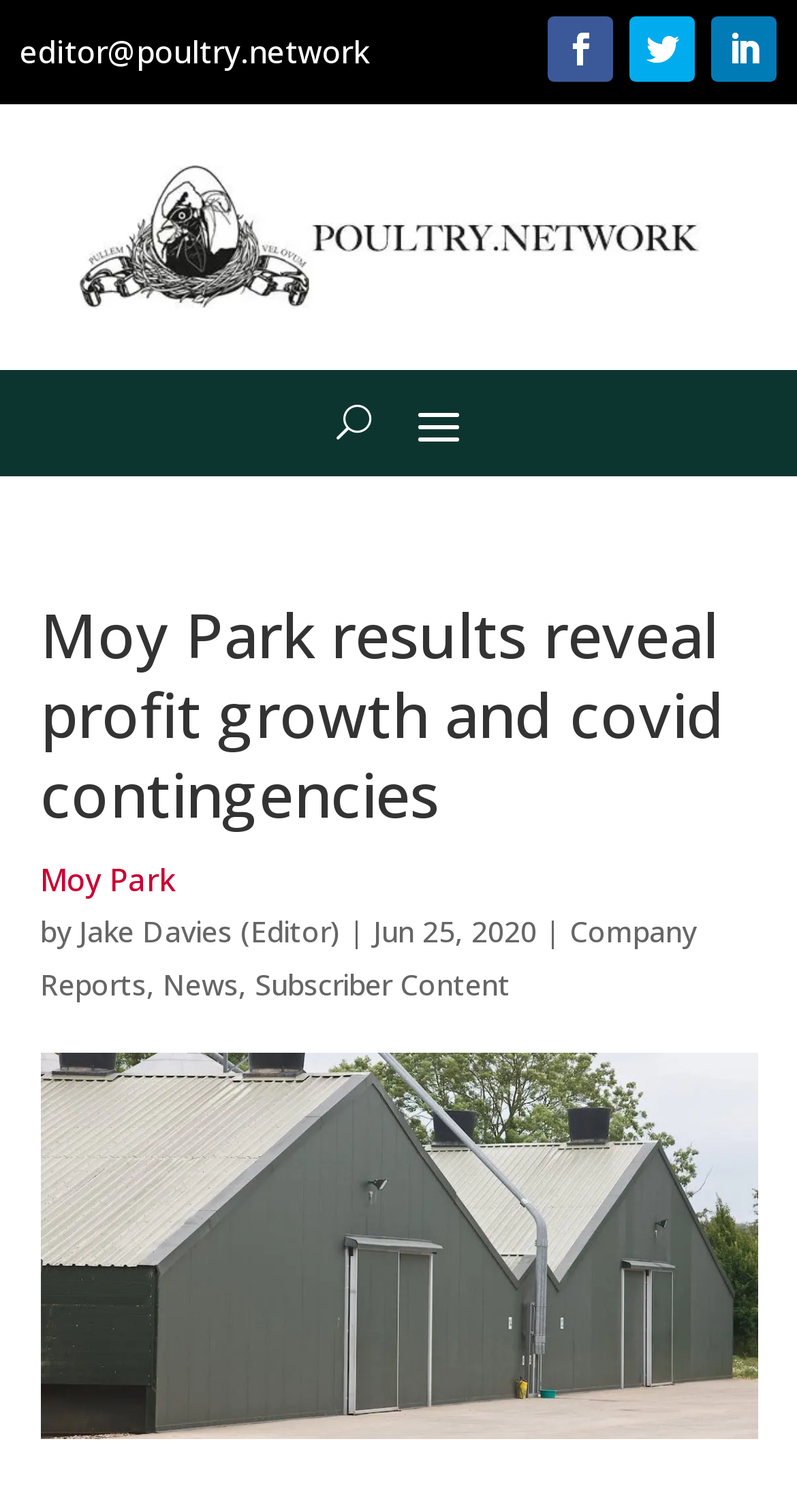Find the bounding box coordinates for the area that must be clicked to perform this action: "Click the link to Moy Park".

[0.05, 0.567, 0.219, 0.594]